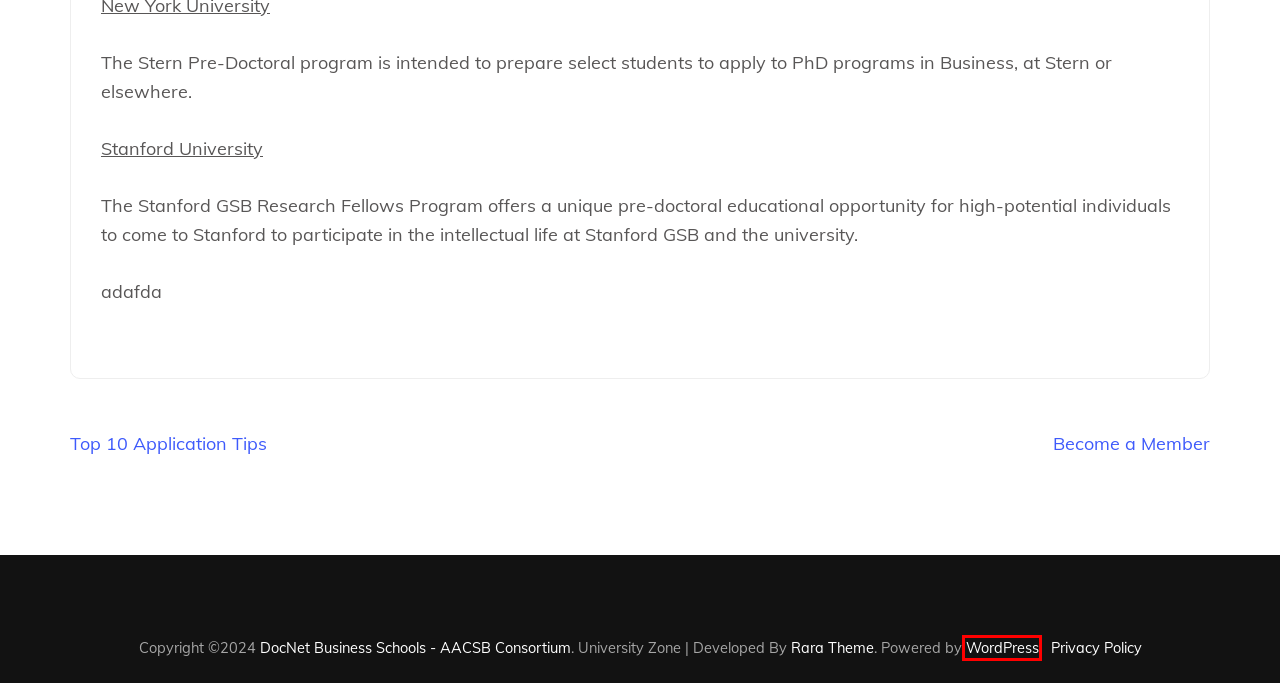Given a screenshot of a webpage with a red bounding box, please pick the webpage description that best fits the new webpage after clicking the element inside the bounding box. Here are the candidates:
A. Rara Themes: Easy to Use Mobile-Friendly WordPress Themes
B. Top 10 Application Tips – DocNet Business Schools – AACSB Consortium
C. Cart – DocNet Business Schools – AACSB Consortium
D. Blog Tool, Publishing Platform, and CMS – WordPress.org
E. Privacy Policy – DocNet Business Schools – AACSB Consortium
F. Stanford GSB Research Fellows Program | Stanford Graduate School of Business
G. Program Areas – DocNet Business Schools – AACSB Consortium
H. Specialized Program Areas – DocNet Business Schools – AACSB Consortium

D